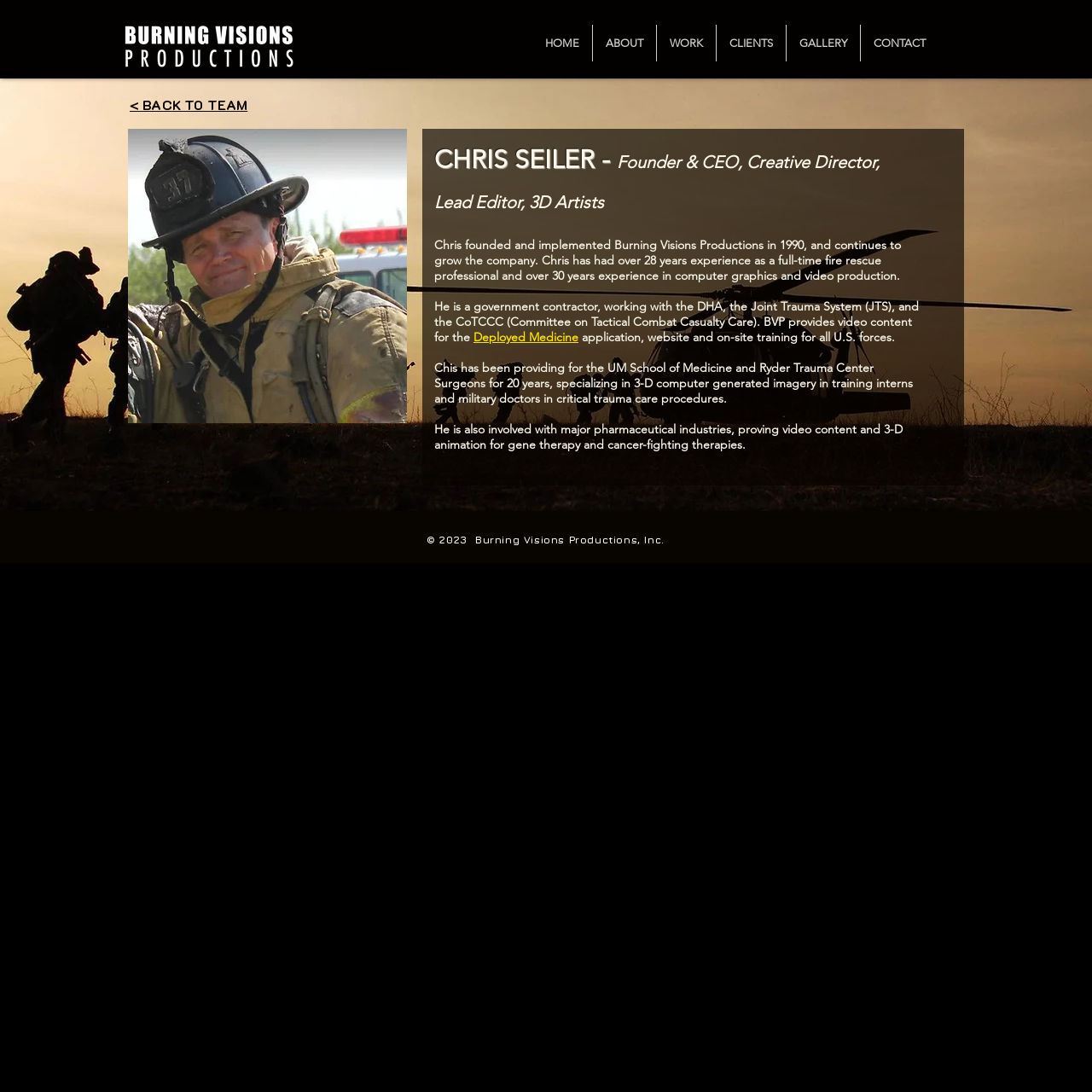Locate the bounding box coordinates of the clickable region necessary to complete the following instruction: "view Chris's profile picture". Provide the coordinates in the format of four float numbers between 0 and 1, i.e., [left, top, right, bottom].

[0.117, 0.118, 0.373, 0.388]